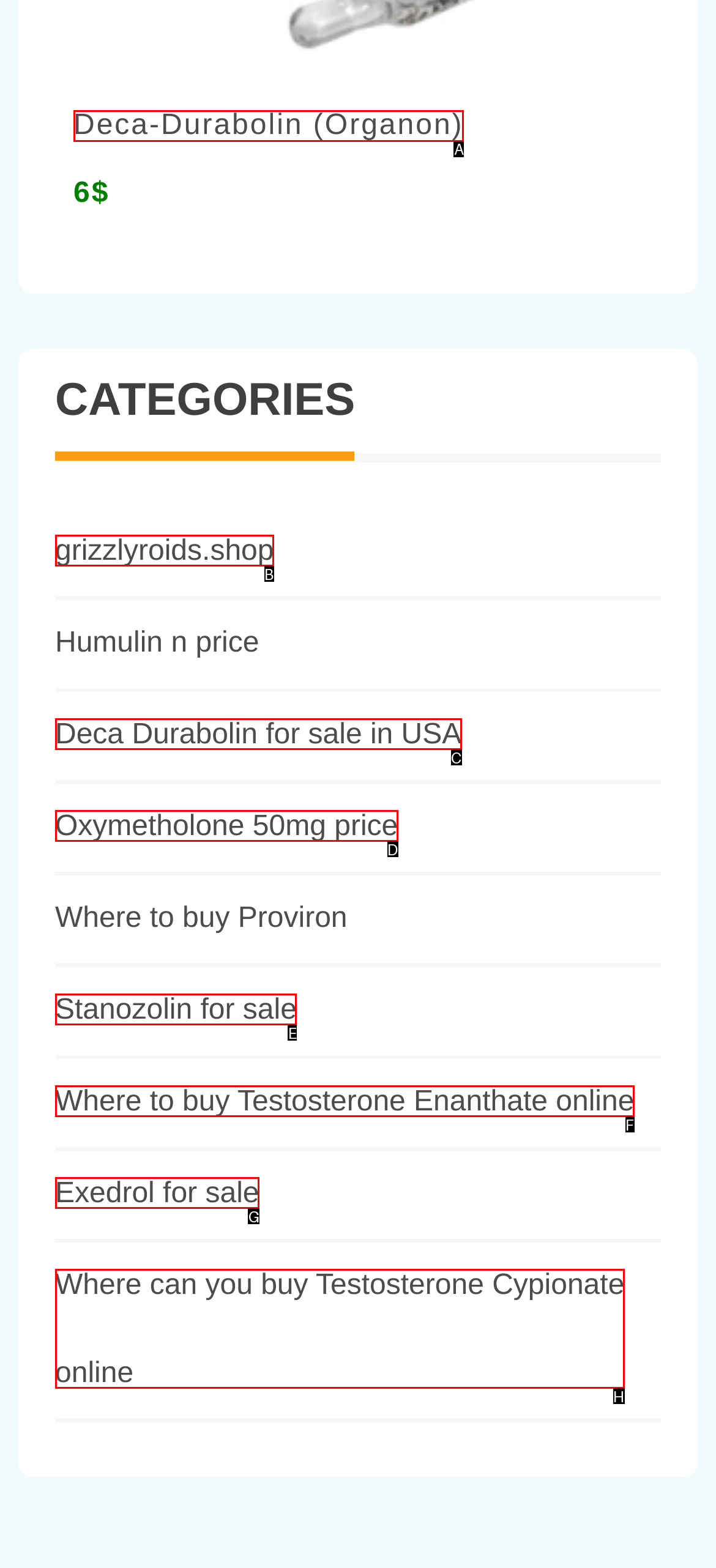Tell me which one HTML element best matches the description: Deca-Durabolin (Organon) Answer with the option's letter from the given choices directly.

A